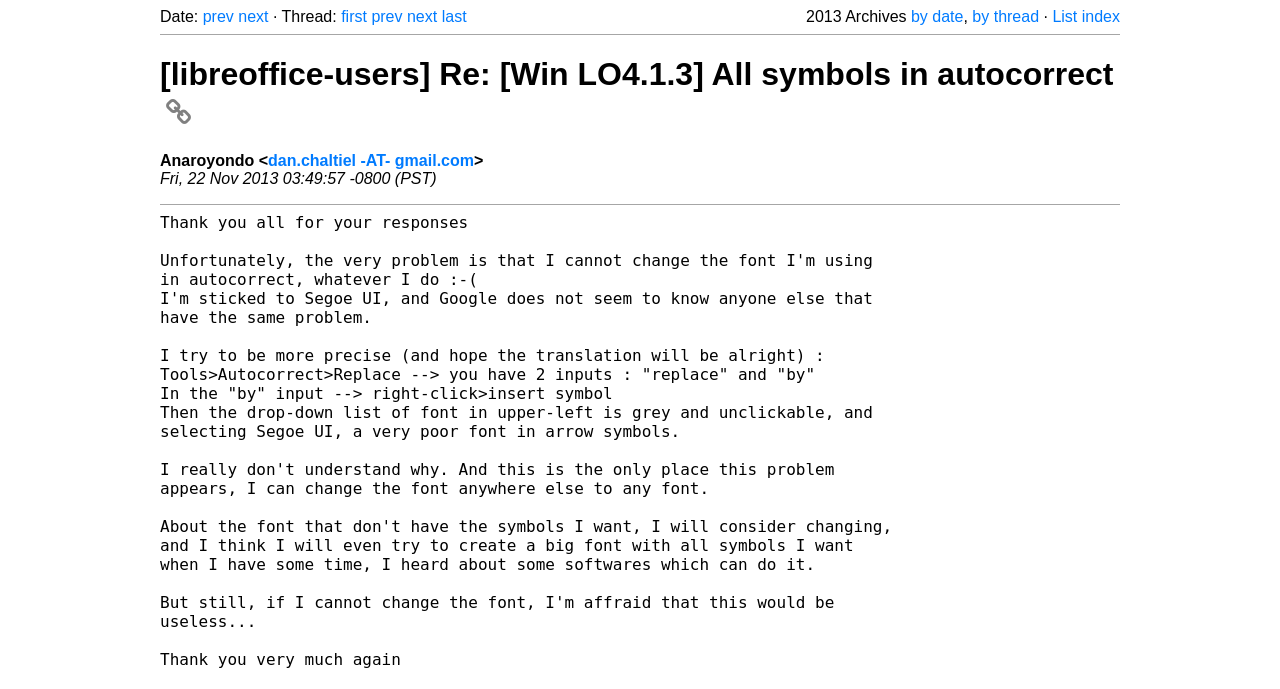What is the email address of the sender?
Kindly answer the question with as much detail as you can.

I found the email address of the sender by looking at the link element that says 'dan.chaltiel -AT- gmail.com' which is located at the coordinates [0.209, 0.22, 0.37, 0.245].